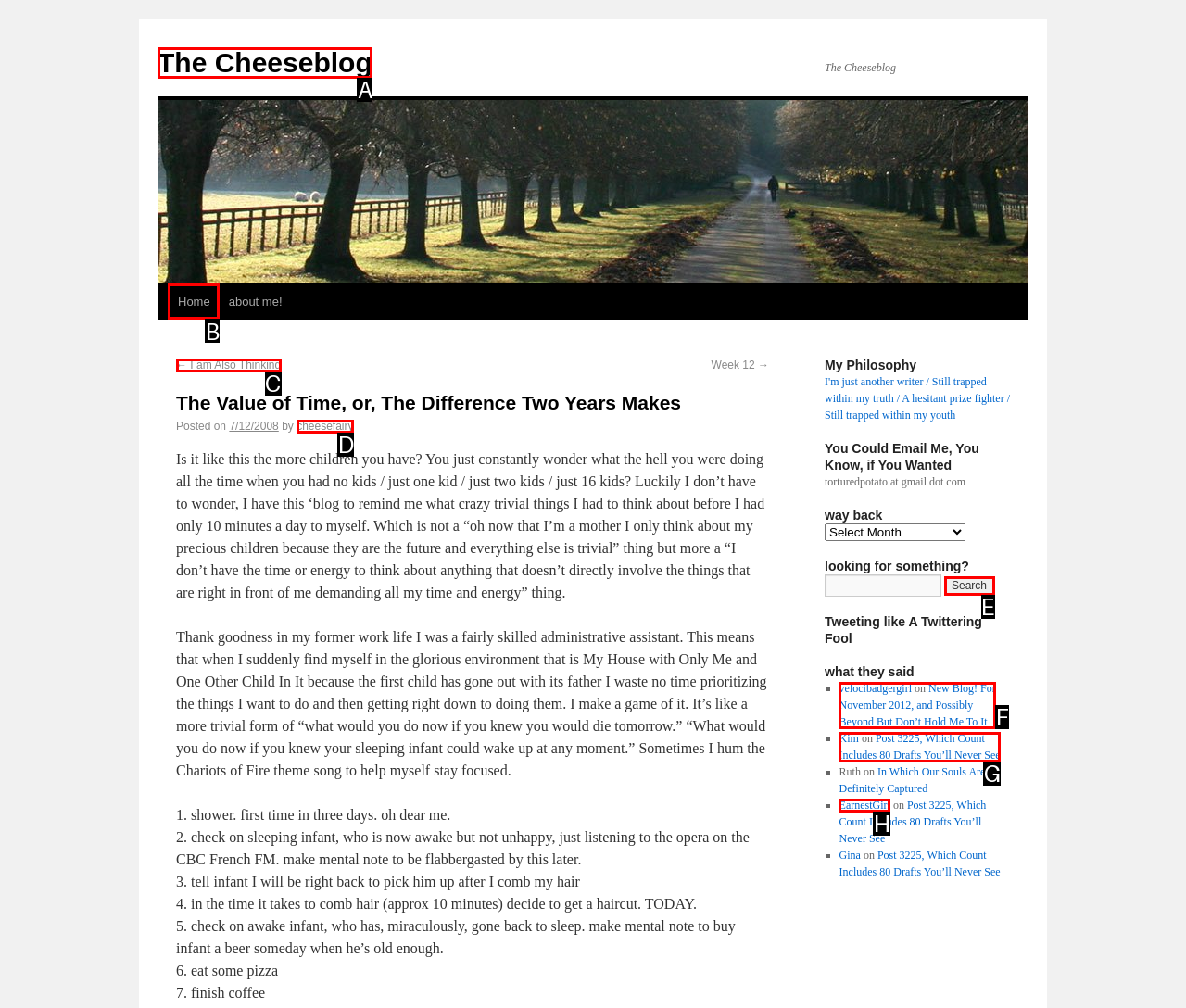Identify the letter of the UI element needed to carry out the task: Click on the 'Home' link
Reply with the letter of the chosen option.

B